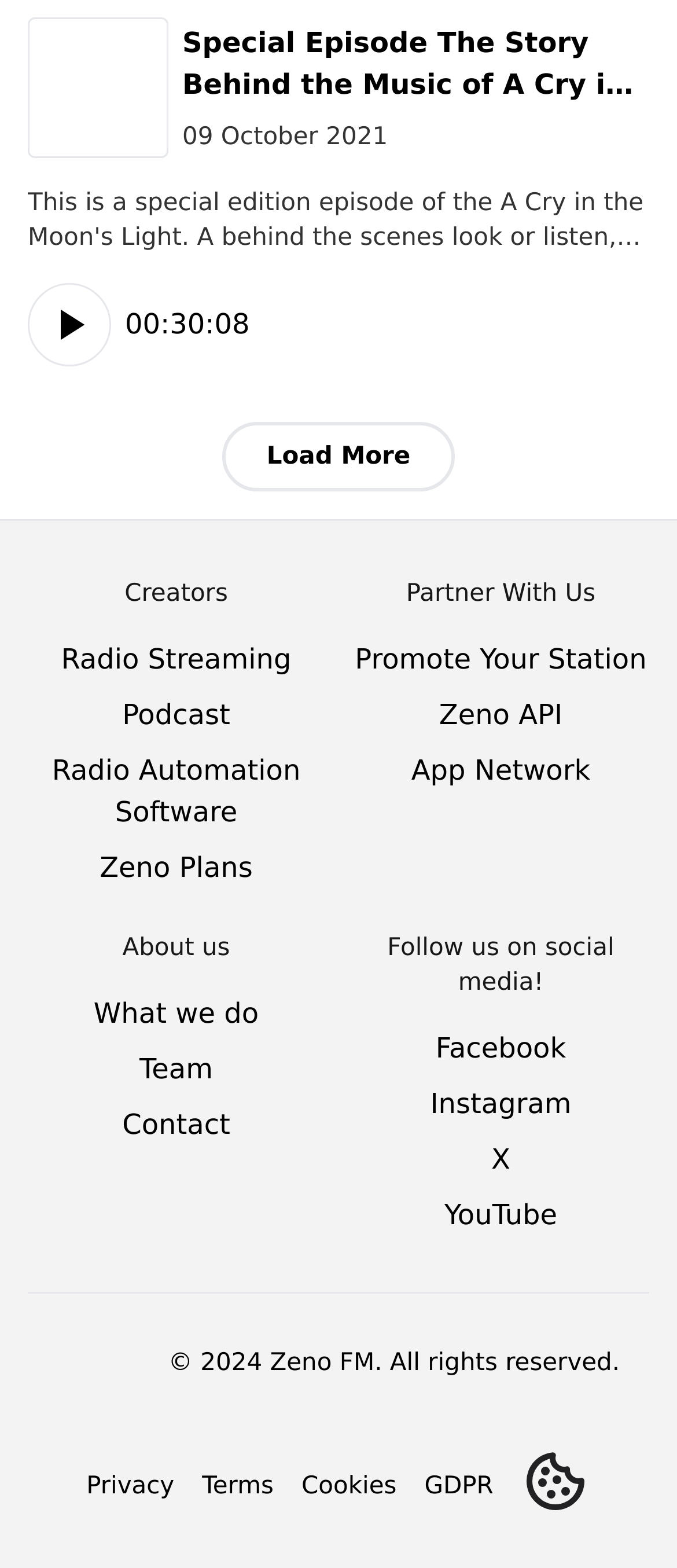Determine the coordinates of the bounding box for the clickable area needed to execute this instruction: "Load more episodes".

[0.327, 0.269, 0.673, 0.313]